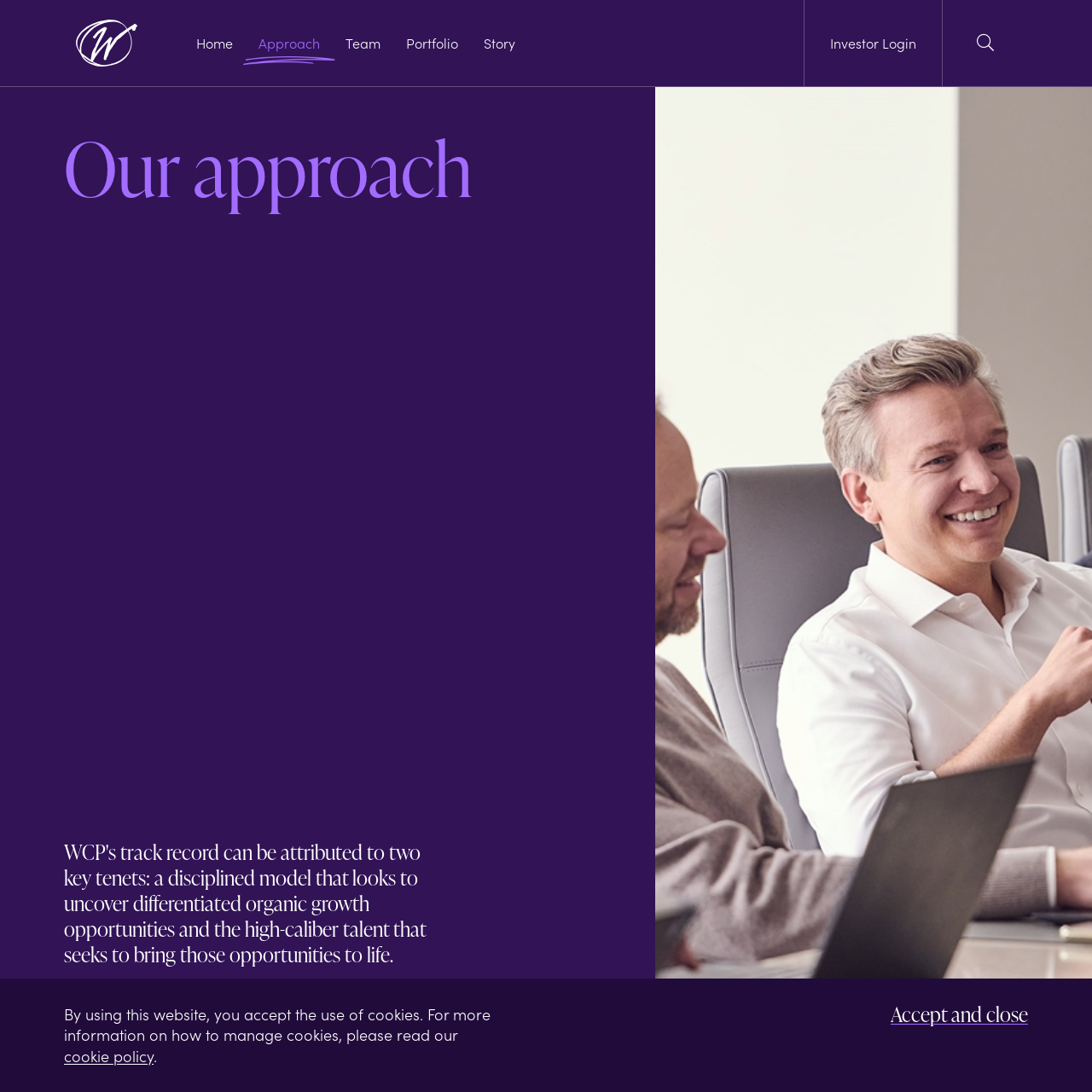Illustrate the webpage with a detailed description.

The webpage is about Waud Capital Partners' investment approach. At the top left, there is a logo of Waud Capital Partners, accompanied by a link to the company's homepage. Next to it, there are five navigation links: Home, Approach, Team, Portfolio, and Story. On the top right, there is a link to Investor Login and a site search bar.

Below the navigation links, there is a blockquote section that takes up most of the width of the page. Within this section, there is a large image on the left, and a paragraph of text on the right that describes Waud Capital Partners' investment process. The text explains that human capital is at the heart of everything they do, and their rigorous investment process is designed to grow world-class companies.

Below the blockquote section, there is a section that highlights the company's experience and expertise. There are two columns of text, with the left column displaying the numbers "60+" and "140+", and the right column displaying the corresponding descriptions "Experienced industry professionals" and "Years of collective partner experience".

Further down the page, there is a heading that reads "Our approach", followed by a button that says "Scroll for more". Below this button, there is a paragraph of text that informs users about the use of cookies on the website and provides a link to the cookie policy. Finally, at the bottom right of the page, there is a button that says "Accept and close".